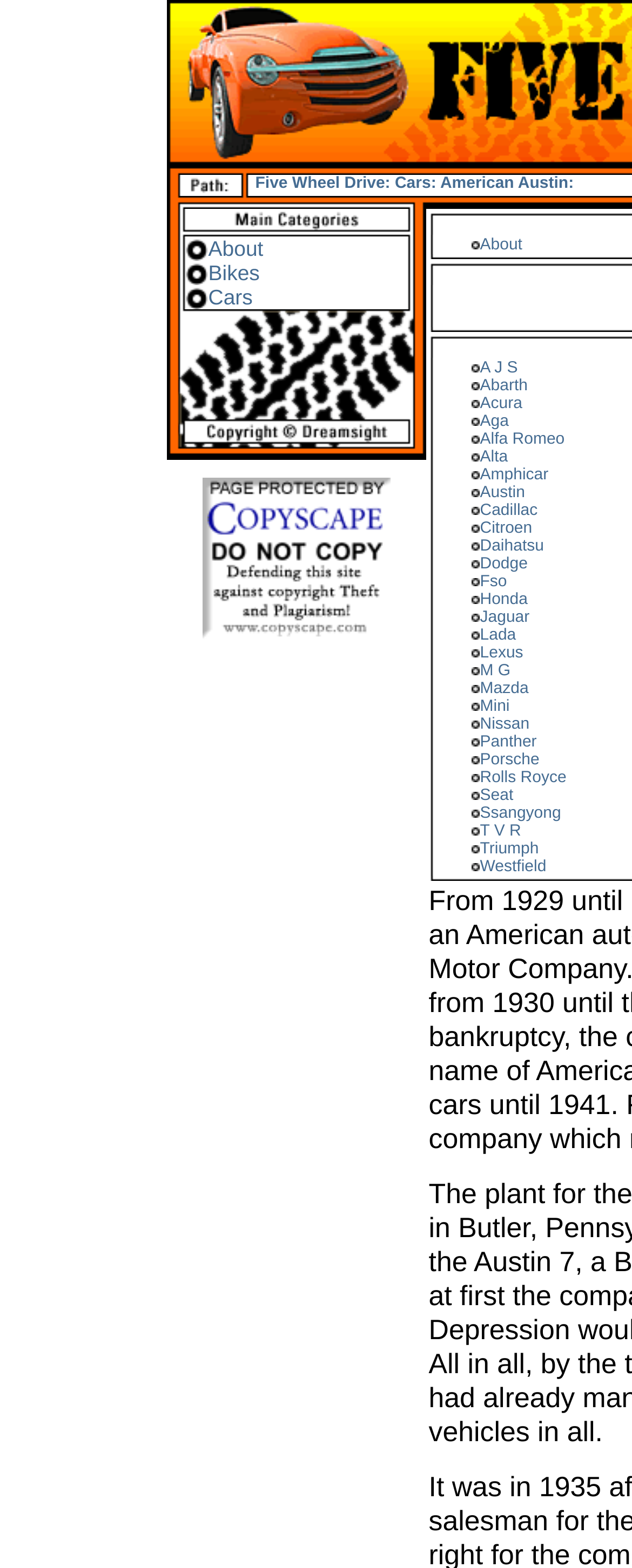Provide the bounding box coordinates in the format (top-left x, top-left y, bottom-right x, bottom-right y). All values are floating point numbers between 0 and 1. Determine the bounding box coordinate of the UI element described as: T V R

[0.759, 0.525, 0.825, 0.536]